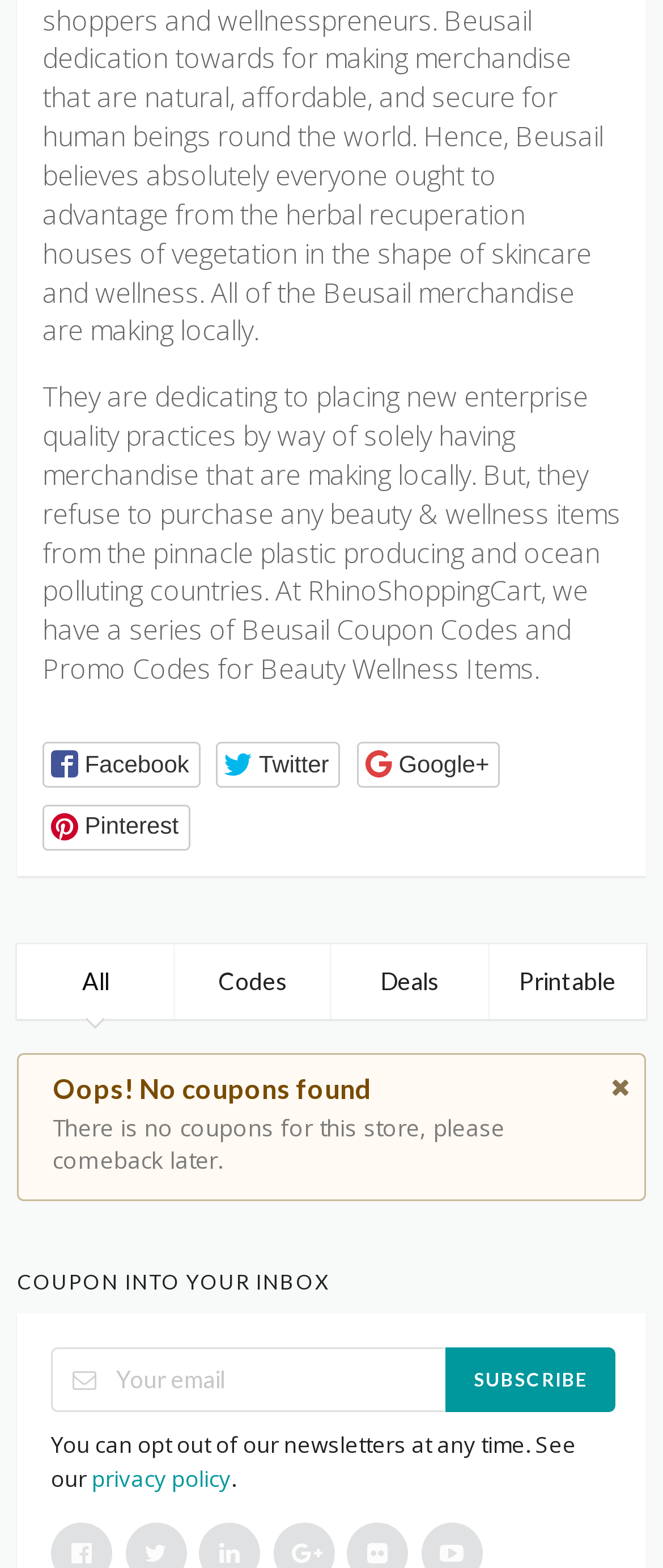Please identify the bounding box coordinates of the region to click in order to complete the given instruction: "Subscribe to the newsletter". The coordinates should be four float numbers between 0 and 1, i.e., [left, top, right, bottom].

[0.714, 0.873, 0.886, 0.887]